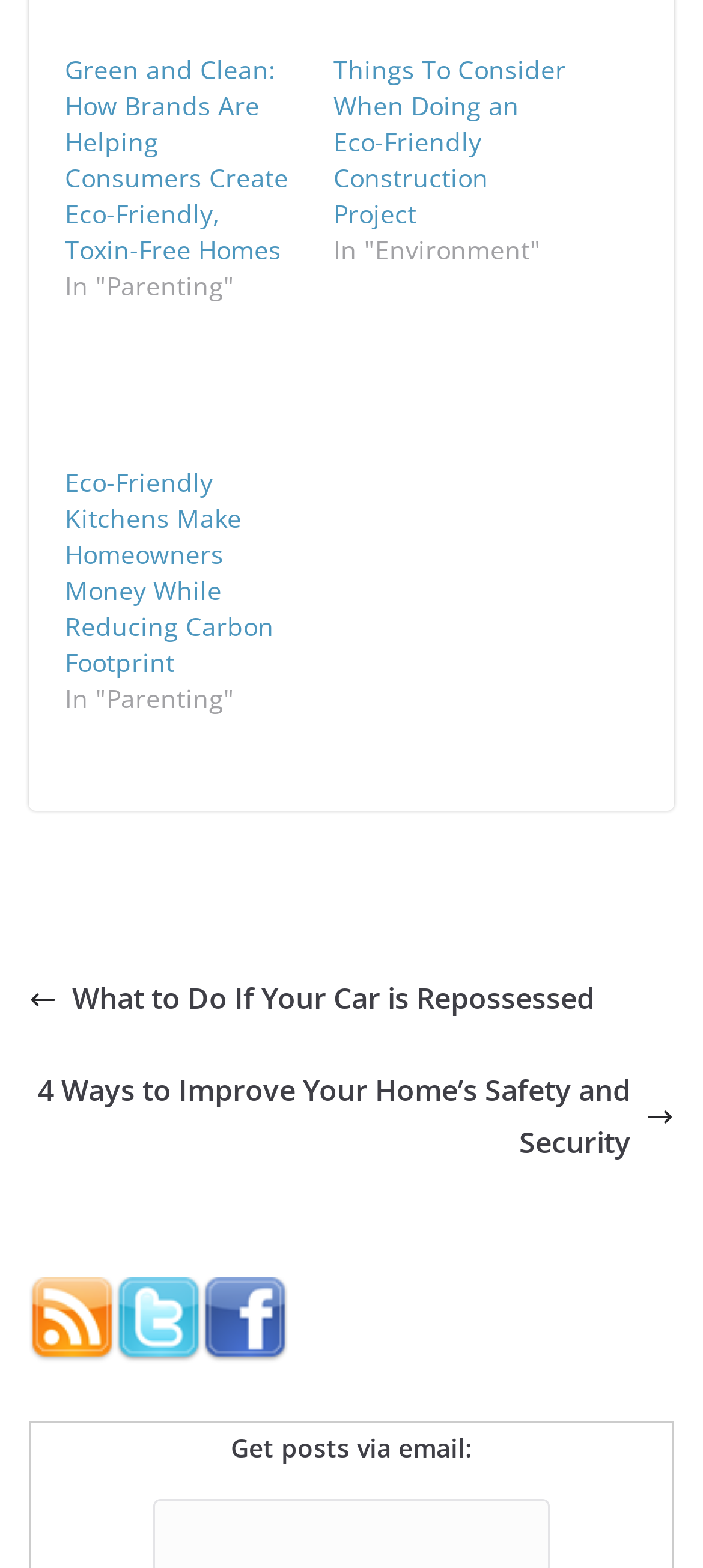Can you find the bounding box coordinates for the element that needs to be clicked to execute this instruction: "Learn about eco-friendly construction projects"? The coordinates should be given as four float numbers between 0 and 1, i.e., [left, top, right, bottom].

[0.474, 0.033, 0.805, 0.148]